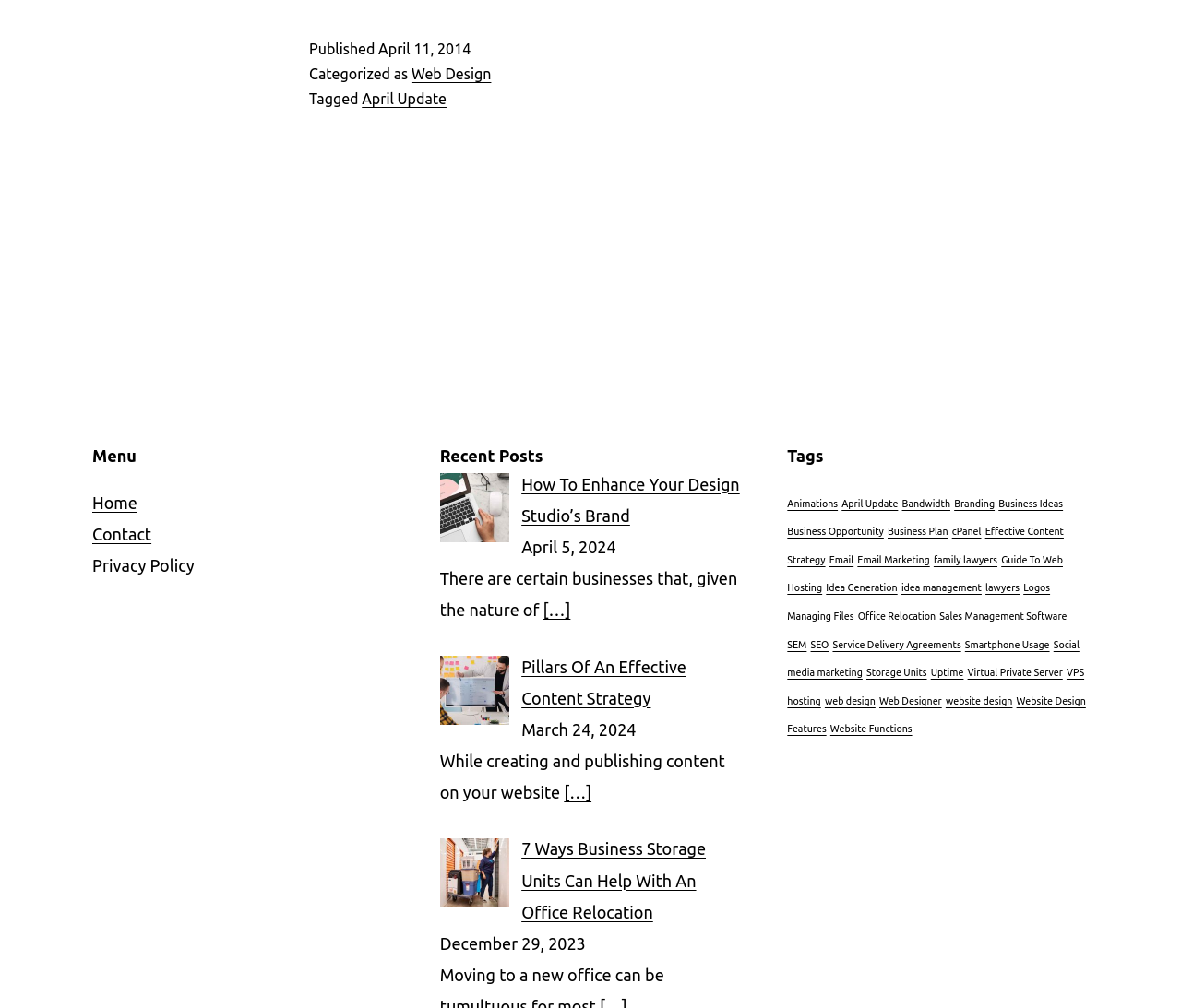Provide a brief response using a word or short phrase to this question:
What is the date of the post 'Pillars Of An Effective Content Strategy'?

March 24, 2024